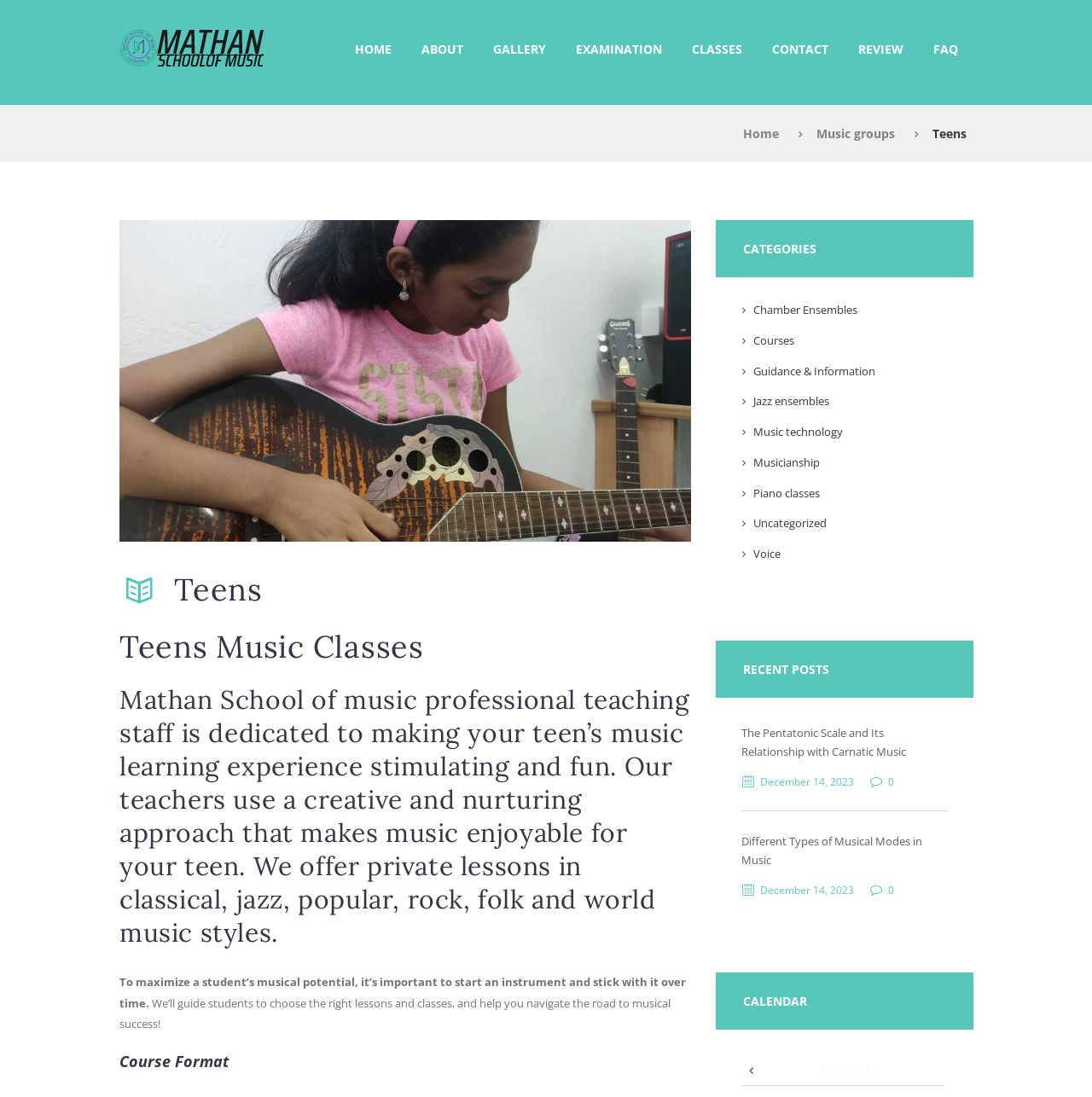Please identify the bounding box coordinates of the element's region that should be clicked to execute the following instruction: "Fill out the Online Enquiry Form". The bounding box coordinates must be four float numbers between 0 and 1, i.e., [left, top, right, bottom].

None